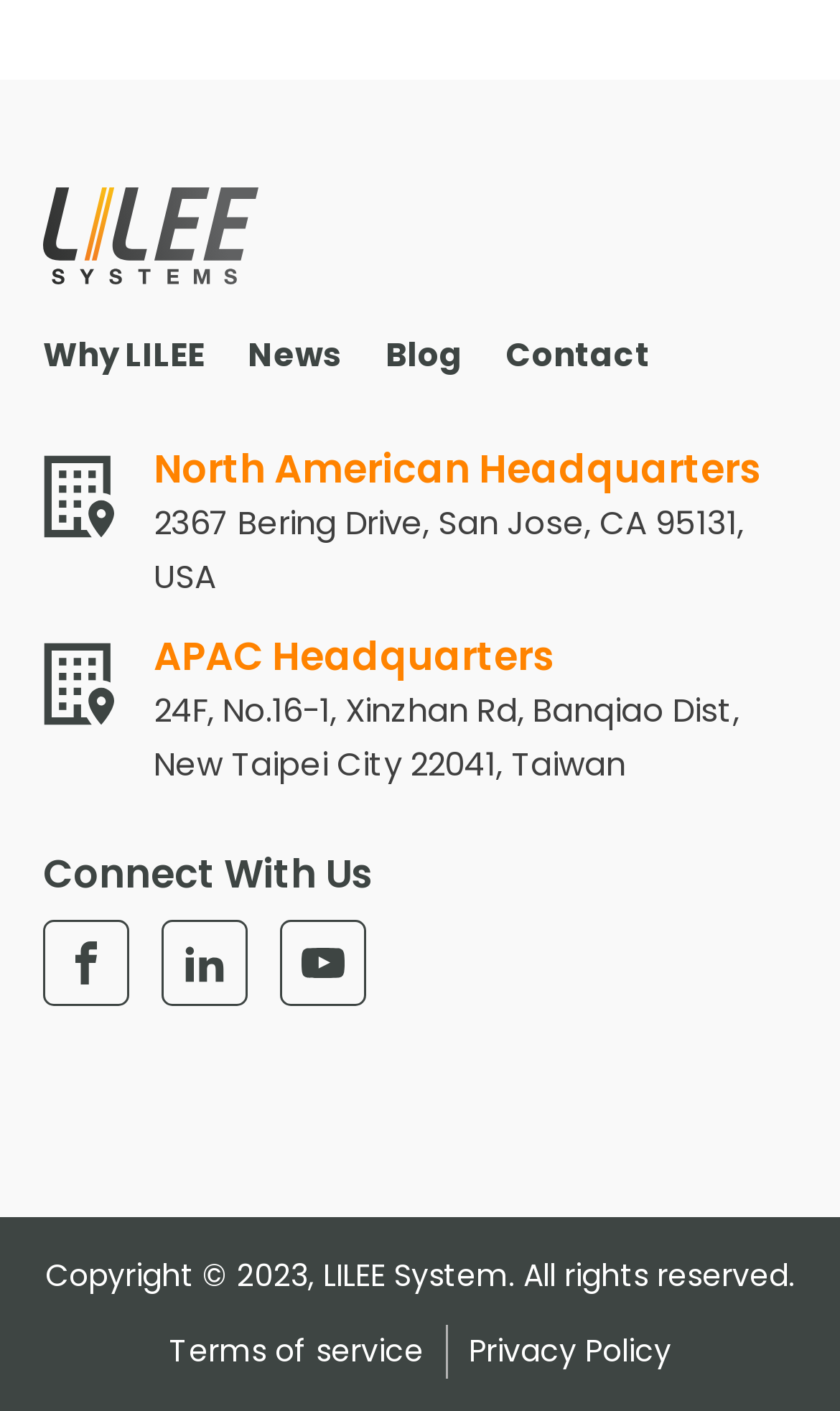Please provide the bounding box coordinate of the region that matches the element description: Children's Health. Coordinates should be in the format (top-left x, top-left y, bottom-right x, bottom-right y) and all values should be between 0 and 1.

None